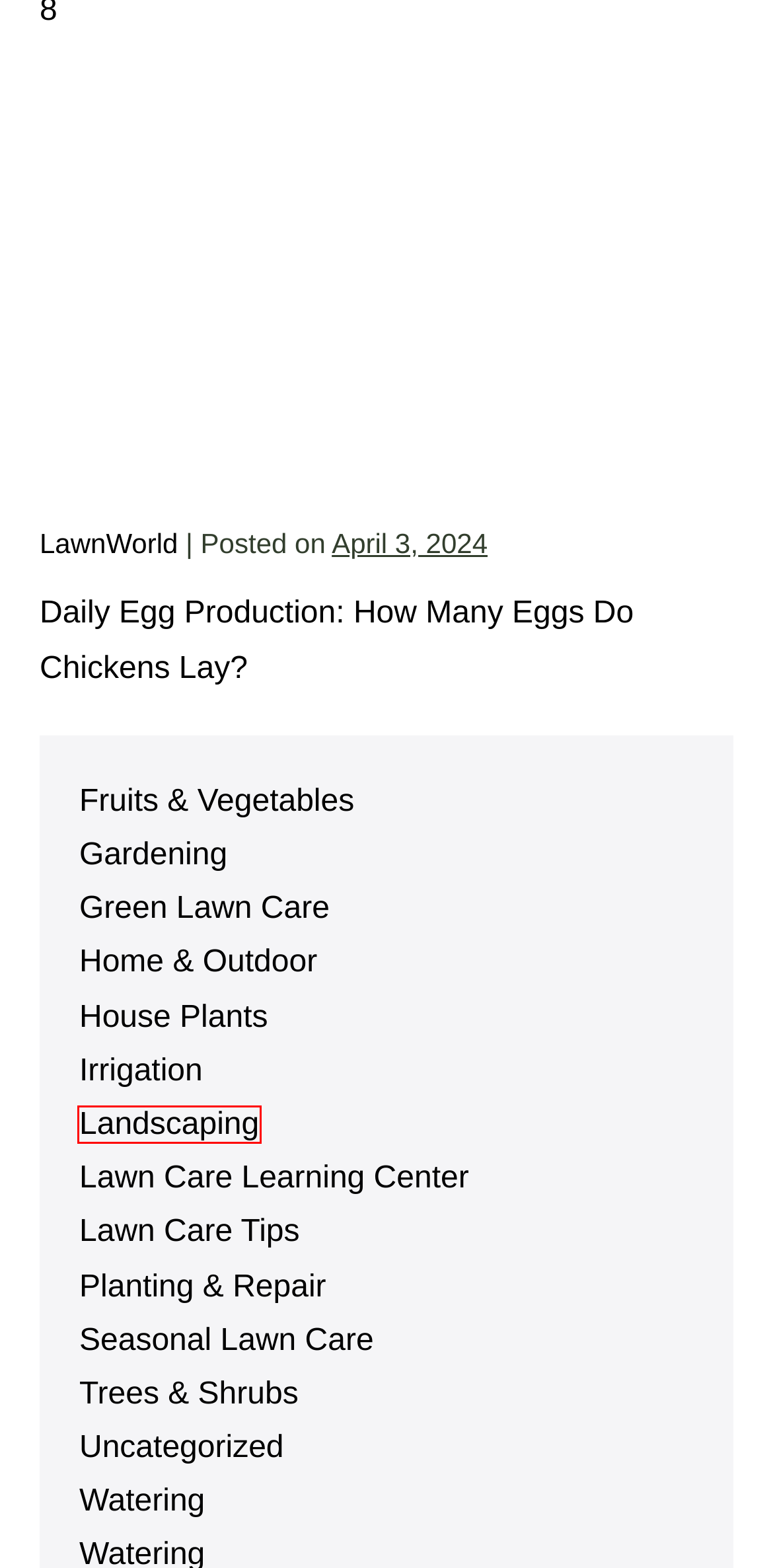You’re provided with a screenshot of a webpage that has a red bounding box around an element. Choose the best matching webpage description for the new page after clicking the element in the red box. The options are:
A. Green Lawn Care – Lawn World – Everything Outdoor
B. Trees & Shrubs – Lawn World – Everything Outdoor
C. Home & Outdoor – Lawn World – Everything Outdoor
D. Lawn Care Learning Center – Lawn World – Everything Outdoor
E. Landscaping – Lawn World – Everything Outdoor
F. House Plants – Lawn World – Everything Outdoor
G. Seasonal Lawn Care – Lawn World – Everything Outdoor
H. Daily Egg Production: How Many Eggs Do Chickens Lay? – Lawn World – Everything Outdoor

E